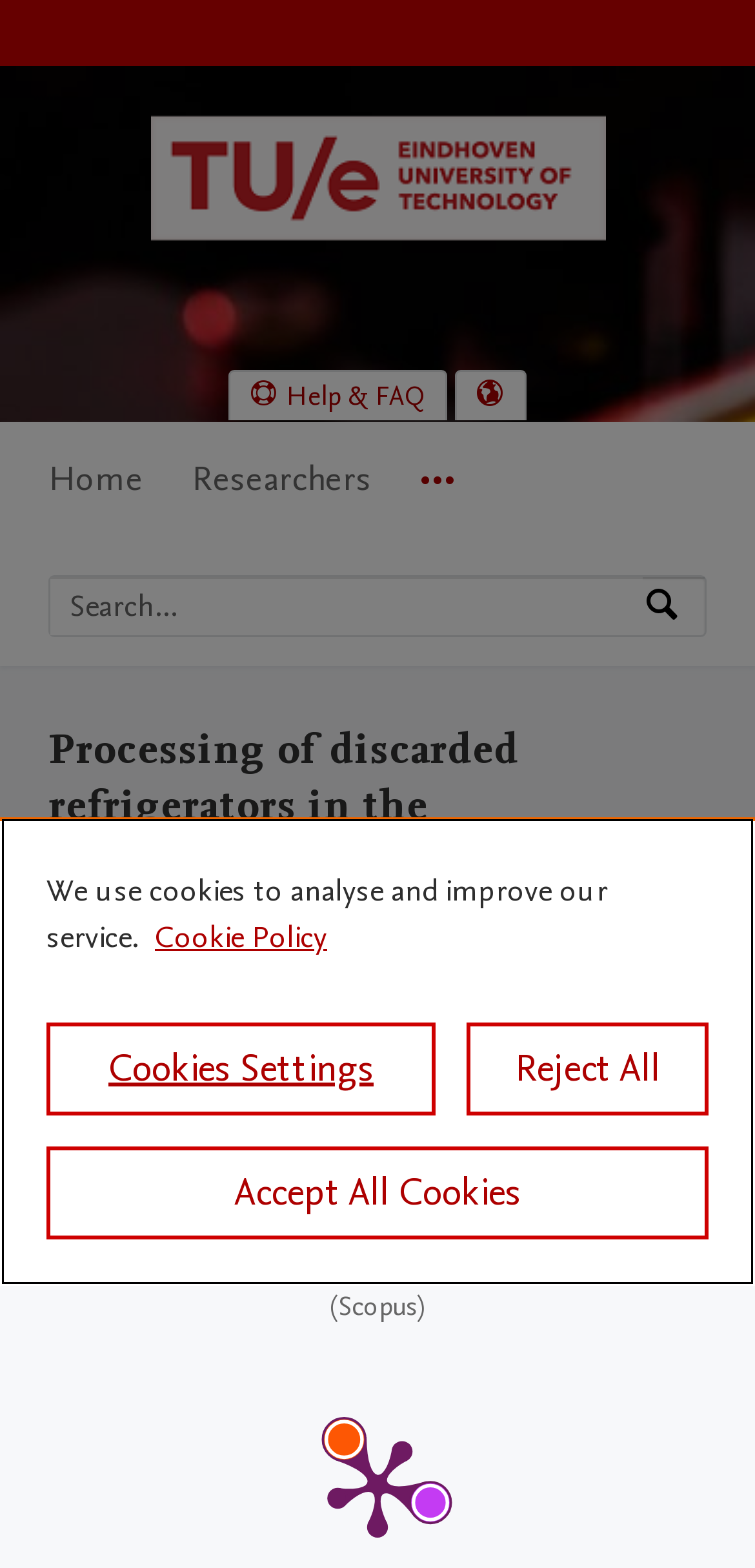Find the bounding box coordinates of the element to click in order to complete this instruction: "Go to help and FAQ". The bounding box coordinates must be four float numbers between 0 and 1, denoted as [left, top, right, bottom].

[0.305, 0.237, 0.59, 0.268]